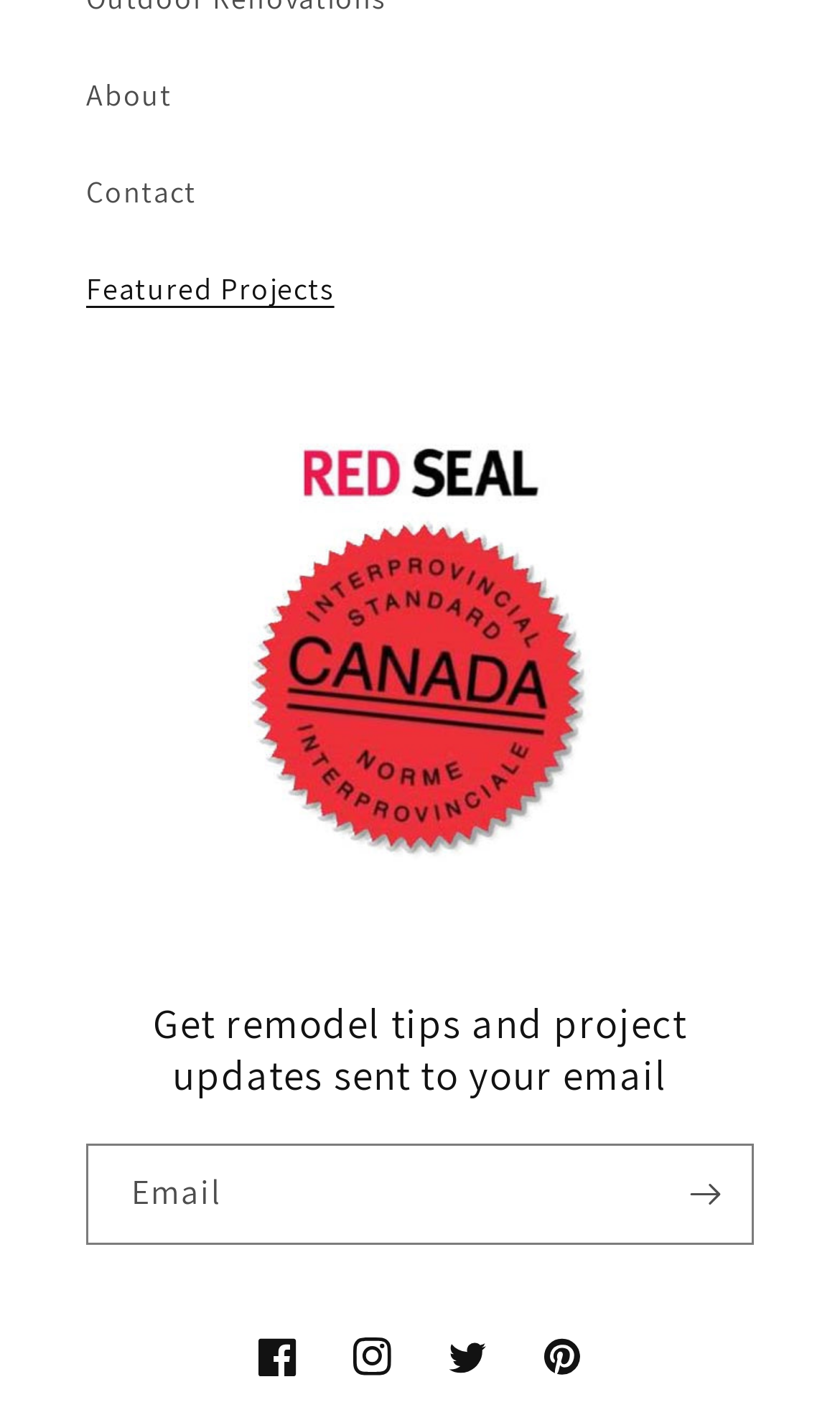Please identify the bounding box coordinates of the element I need to click to follow this instruction: "Open Primary Menu".

None